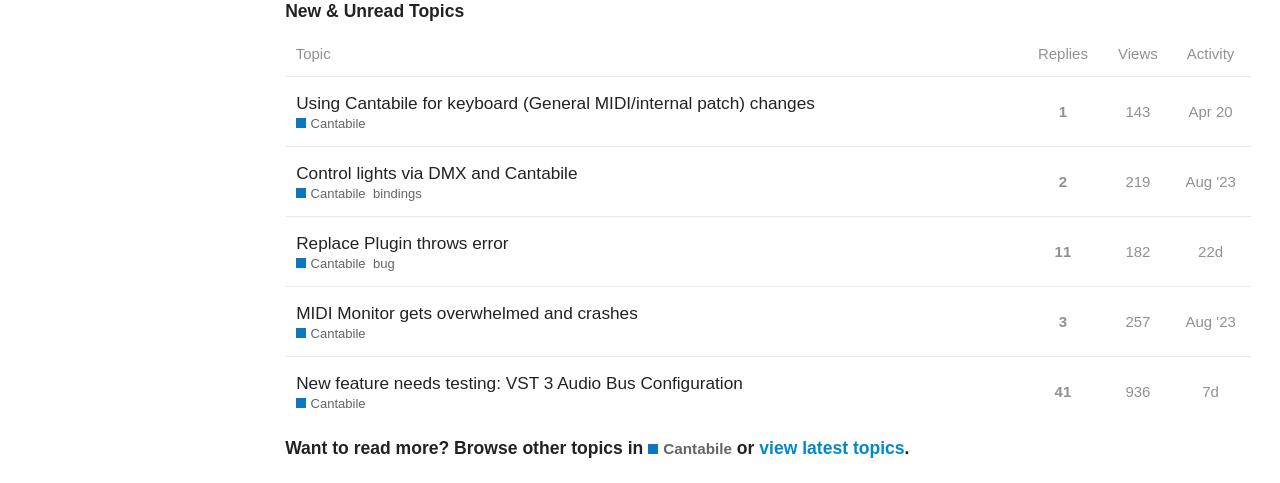Predict the bounding box of the UI element based on this description: "Aug '23".

[0.922, 0.618, 0.969, 0.715]